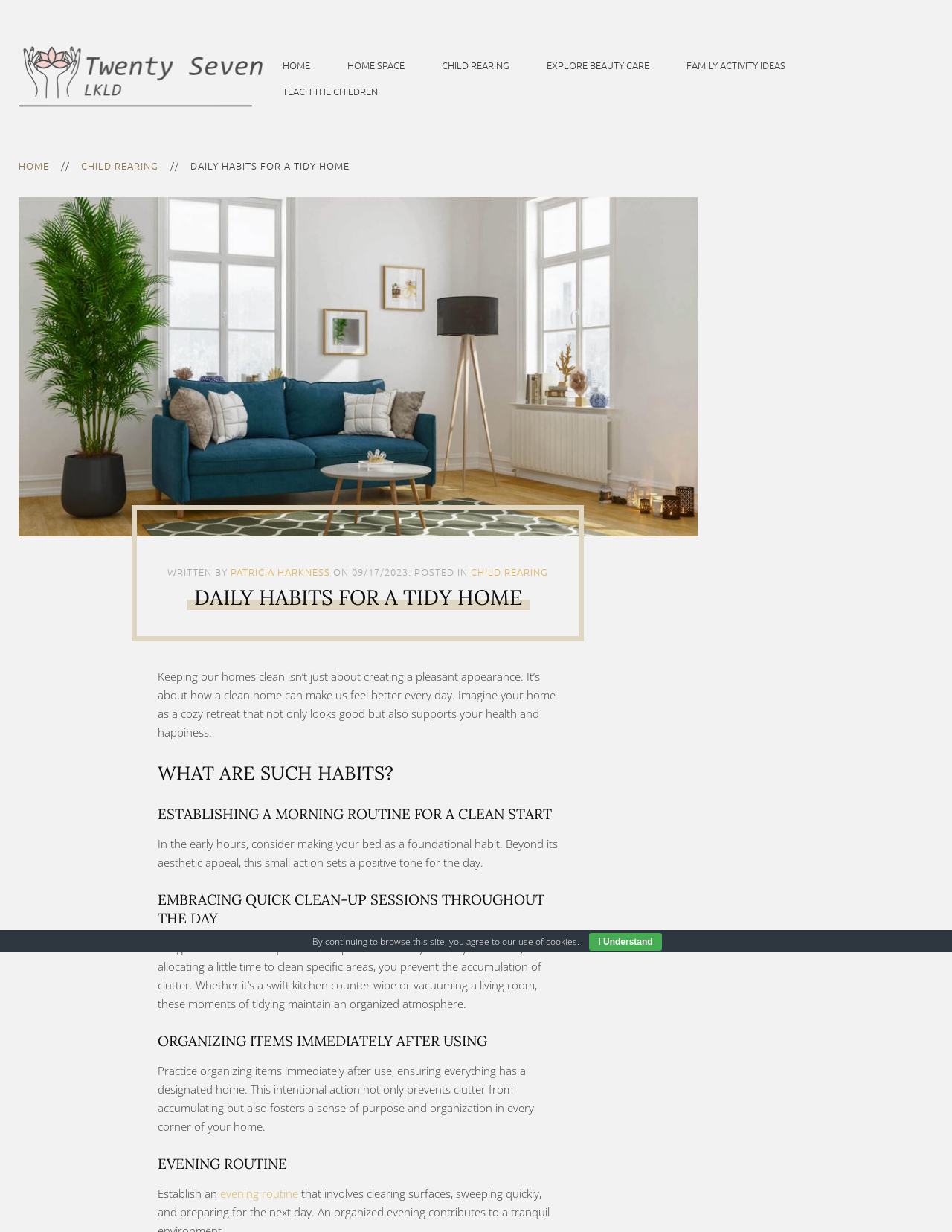Respond with a single word or short phrase to the following question: 
What is the purpose of organizing items immediately after use?

fosters a sense of purpose and organization